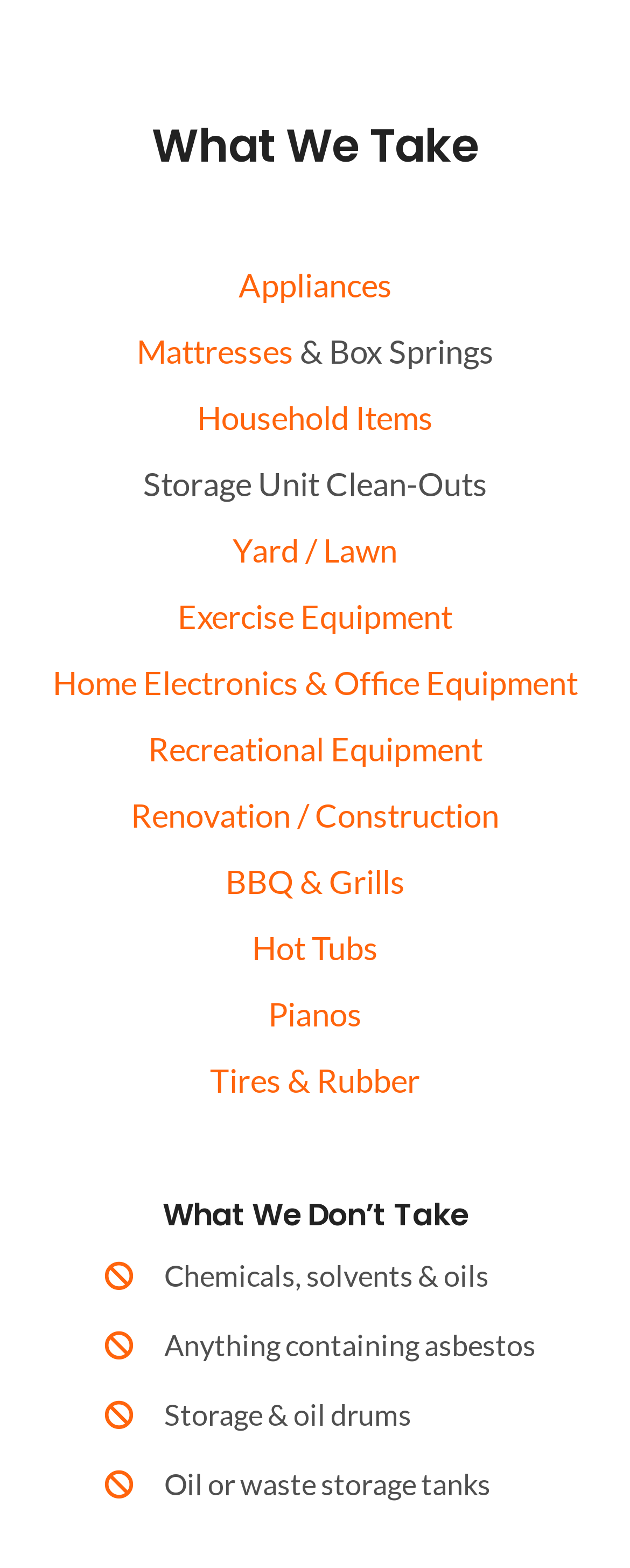Identify the bounding box coordinates of the specific part of the webpage to click to complete this instruction: "Learn about Home Electronics & Office Equipment".

[0.083, 0.422, 0.917, 0.447]